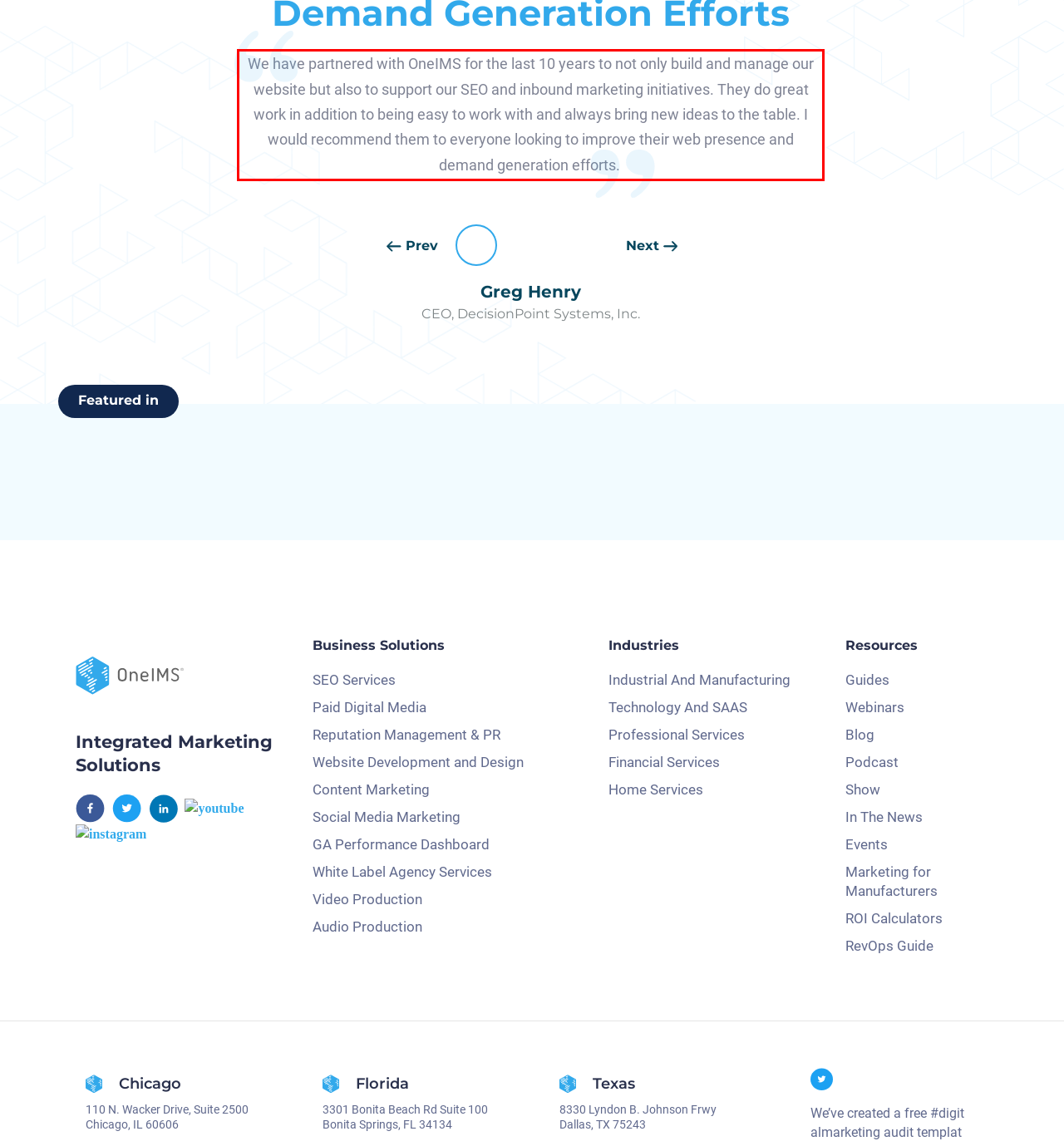Please perform OCR on the text within the red rectangle in the webpage screenshot and return the text content.

We have partnered with OneIMS for the last 10 years to not only build and manage our website but also to support our SEO and inbound marketing initiatives. They do great work in addition to being easy to work with and always bring new ideas to the table. I would recommend them to everyone looking to improve their web presence and demand generation efforts.